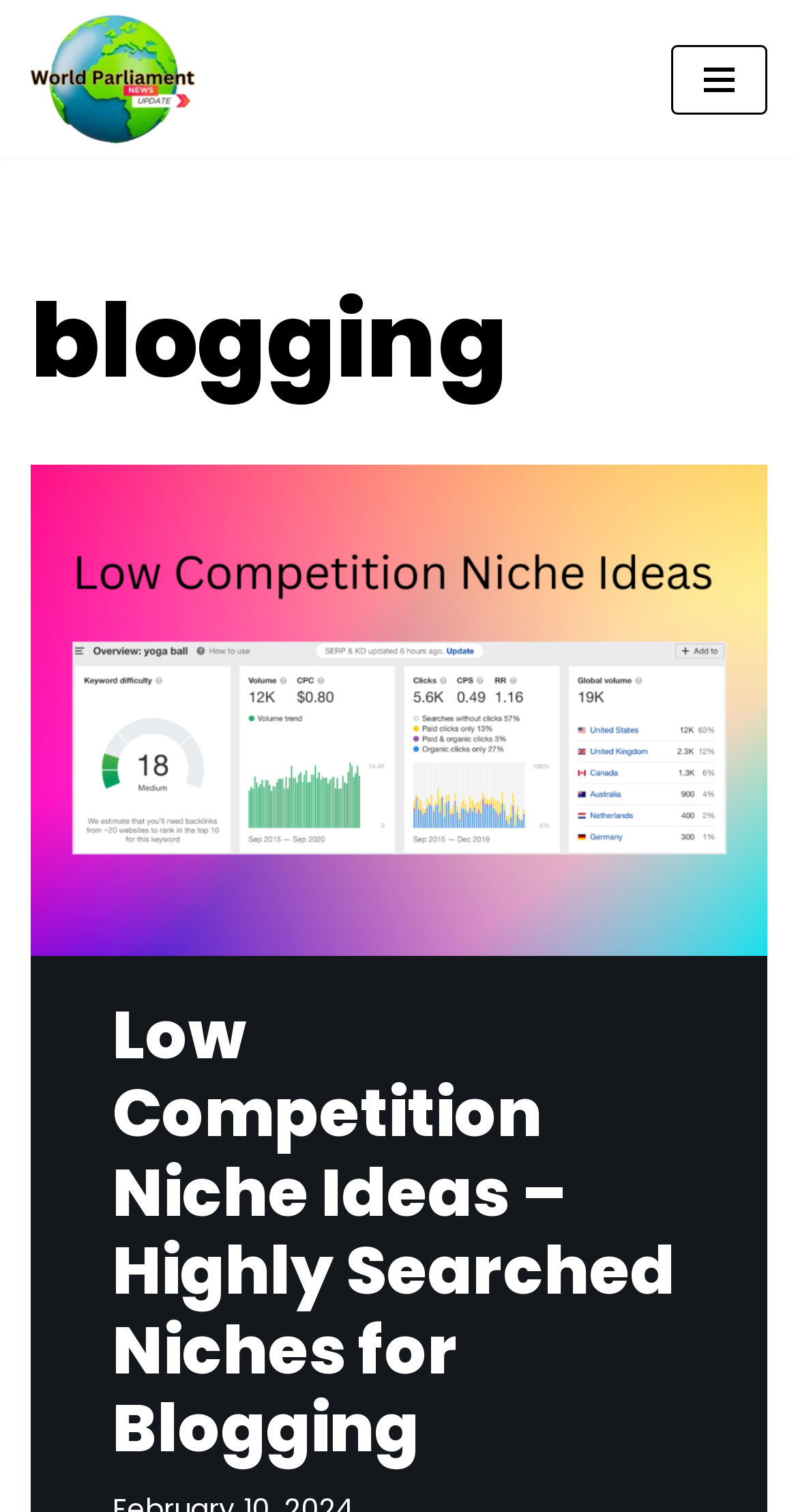Given the element description: "Skip to content", predict the bounding box coordinates of the UI element it refers to, using four float numbers between 0 and 1, i.e., [left, top, right, bottom].

[0.0, 0.043, 0.077, 0.07]